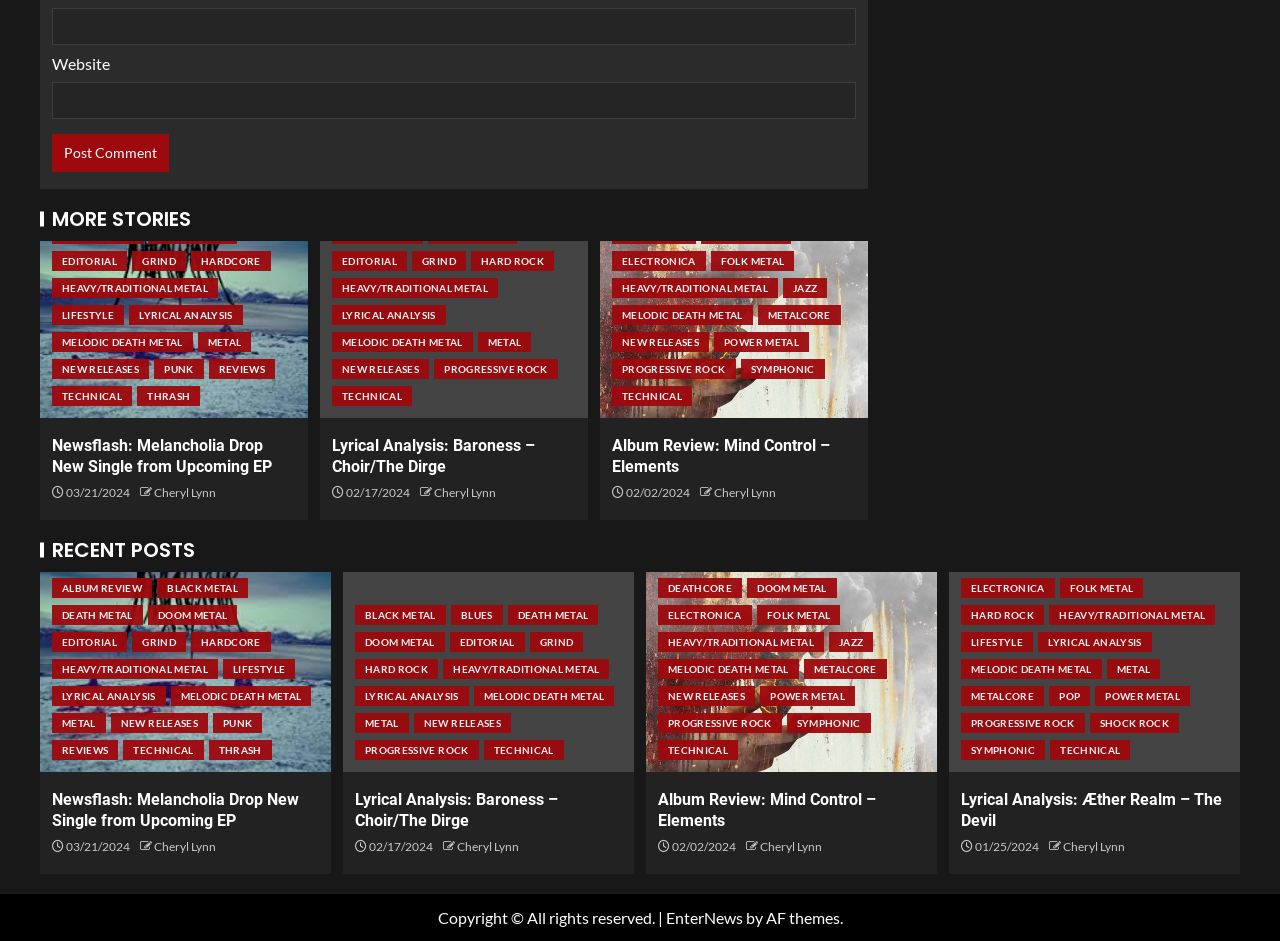Find and specify the bounding box coordinates that correspond to the clickable region for the instruction: "Click on the link to watch online".

None